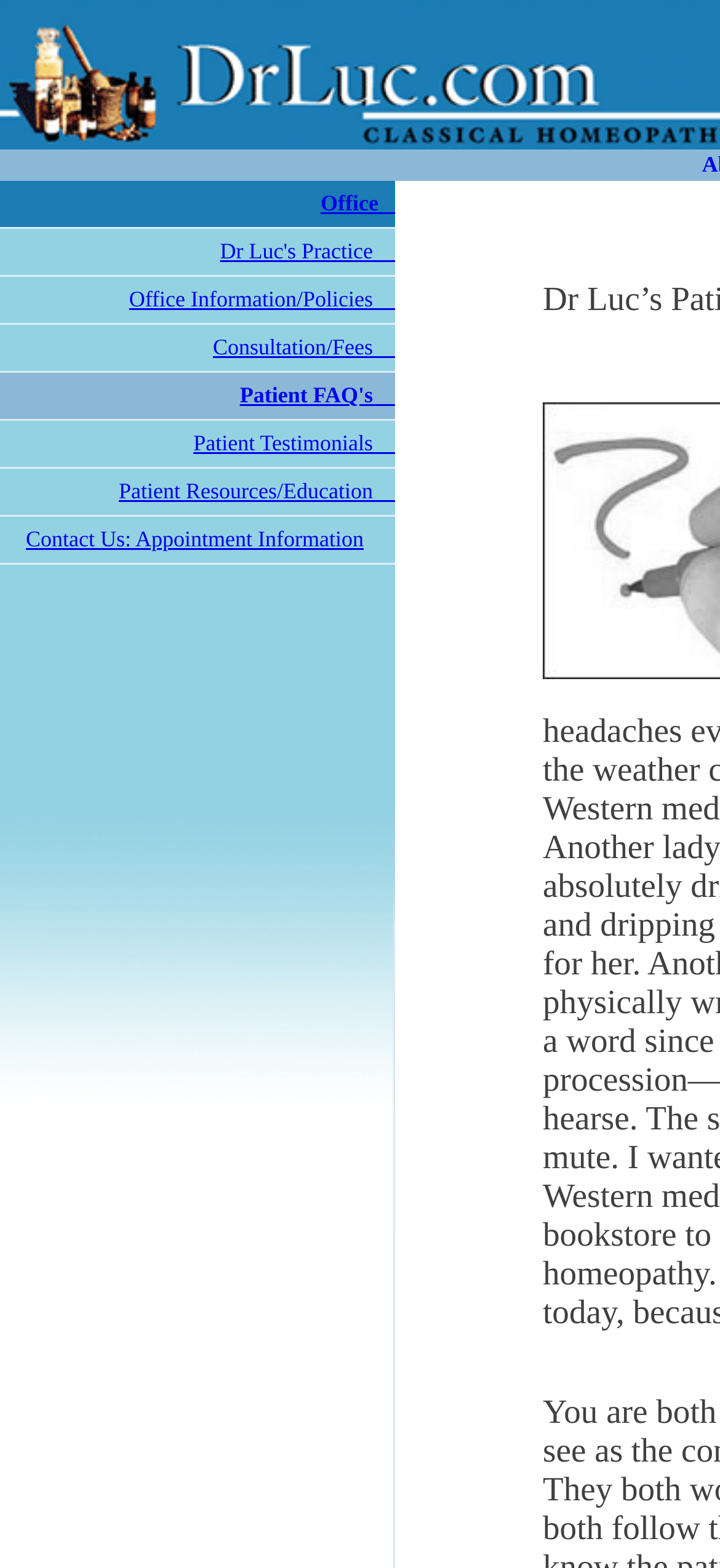What is the purpose of the webpage? Refer to the image and provide a one-word or short phrase answer.

To provide information about Dr Luc's practice